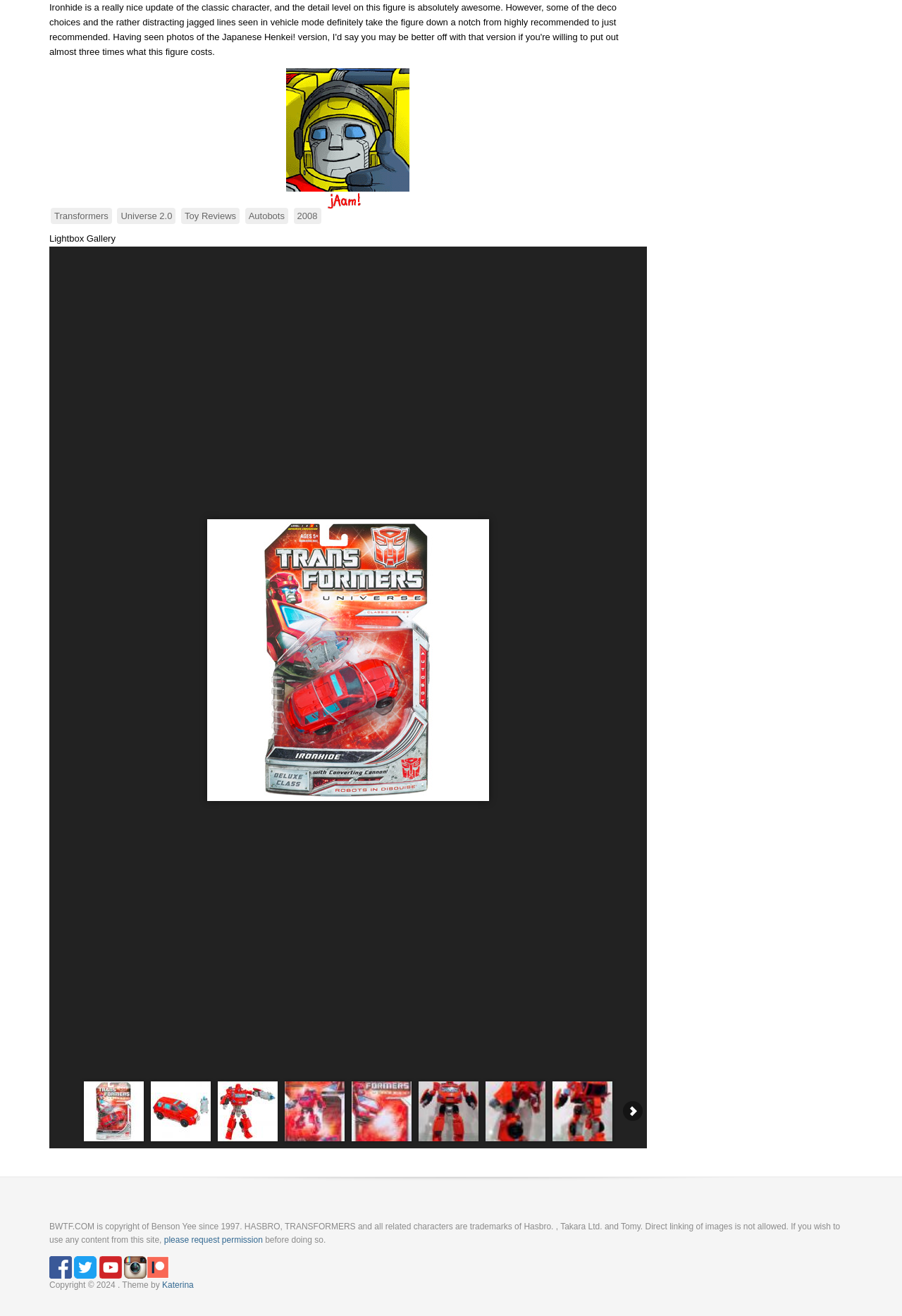Answer the following inquiry with a single word or phrase:
What is the theme of the website by?

Katerina